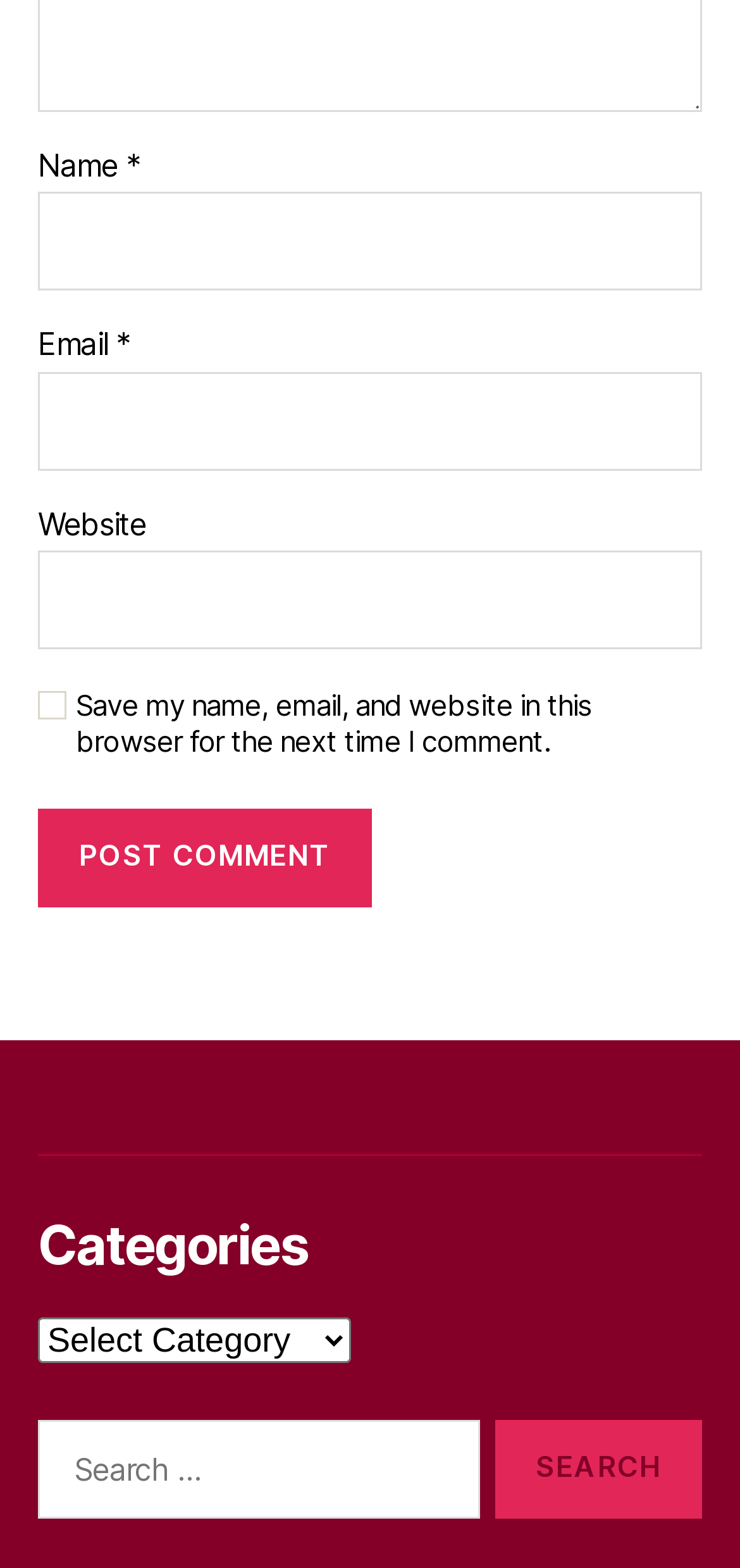Please provide a comprehensive response to the question below by analyzing the image: 
What is the purpose of the button with the text 'POST COMMENT'?

The button element with the StaticText 'POST COMMENT' is likely used to submit a comment, as it is placed below the text boxes for entering name, email, and website, and is a common pattern in comment submission forms.